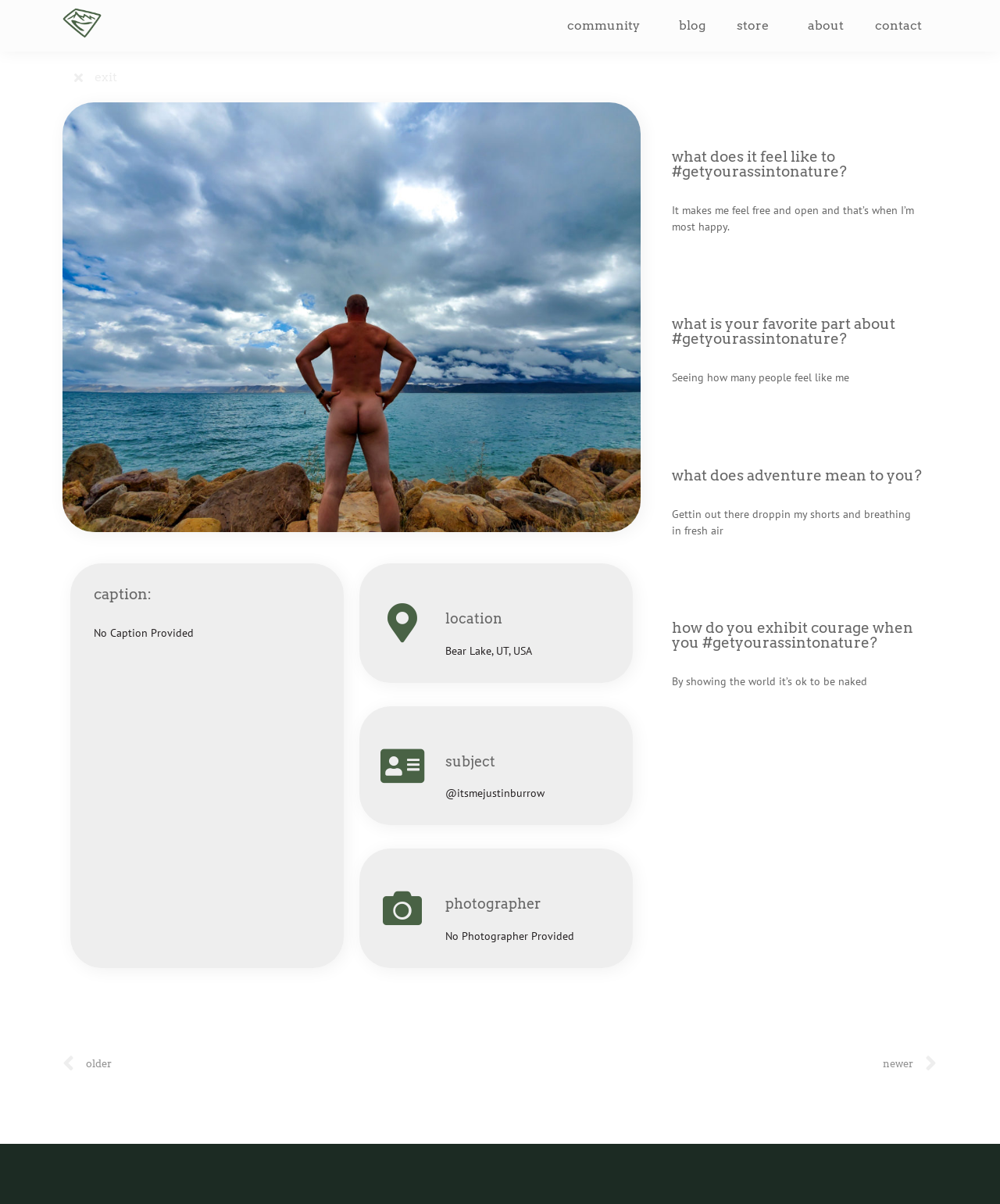Examine the image carefully and respond to the question with a detailed answer: 
What does it feel like to #getyourassintonature?

I found the answer by looking at the heading 'what does it feel like to #getyourassintonature?' and the corresponding StaticText 'It makes me feel free and open and that’s when I’m most happy'.